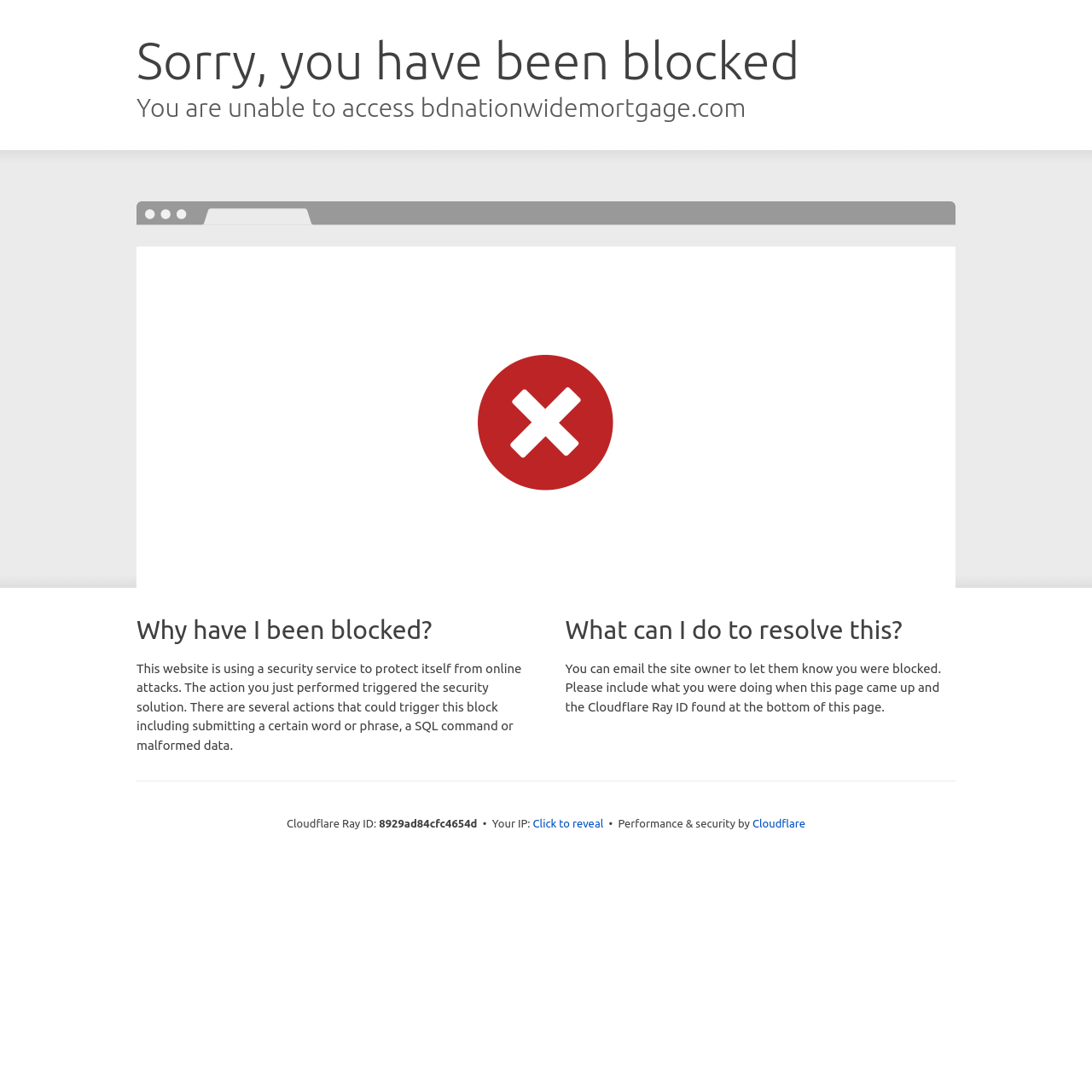Based on the element description Cloudflare, identify the bounding box of the UI element in the given webpage screenshot. The coordinates should be in the format (top-left x, top-left y, bottom-right x, bottom-right y) and must be between 0 and 1.

[0.689, 0.749, 0.737, 0.76]